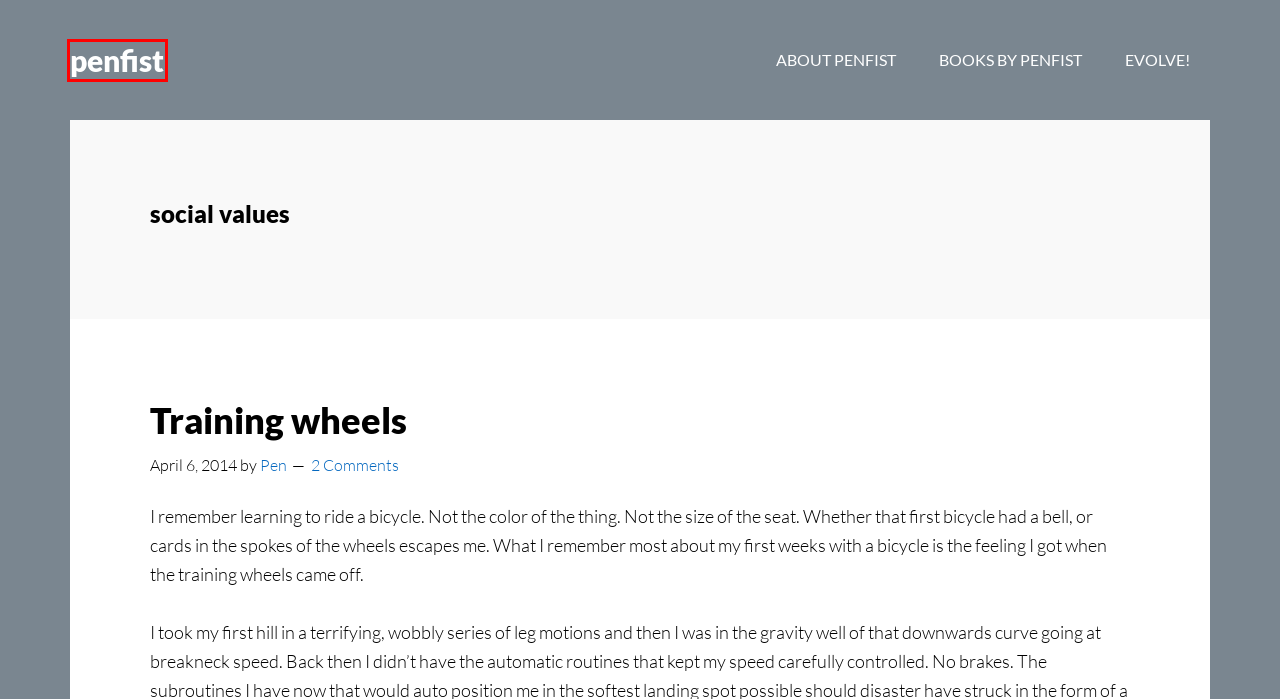Check out the screenshot of a webpage with a red rectangle bounding box. Select the best fitting webpage description that aligns with the new webpage after clicking the element inside the bounding box. Here are the candidates:
A. Penfist | stories are the bones of everything
B. mores | penfist
C. Training wheels | penfist
D. Evolving Together | Penfist | Substack
E. Pen | penfist
F. Log In ‹ penfist — WordPress
G. Read a book | penfist
H. About Penfist | penfist

A